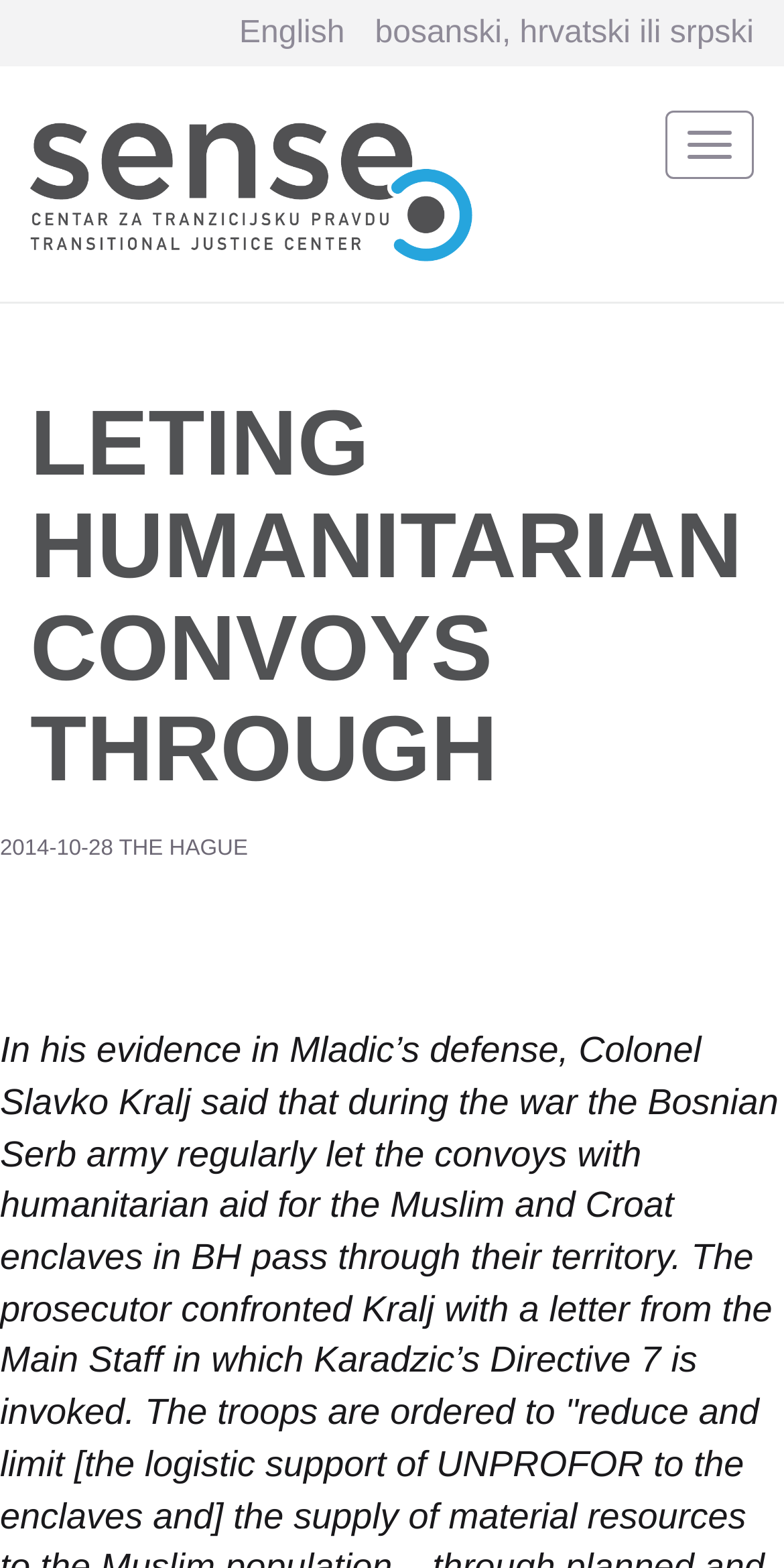Analyze the image and provide a detailed answer to the question: What is the date of the article?

I found the date of the article by looking at the StaticText element with the content '2014-10-28 THE HAGUE', which appears to be a date and location indicator for the article.